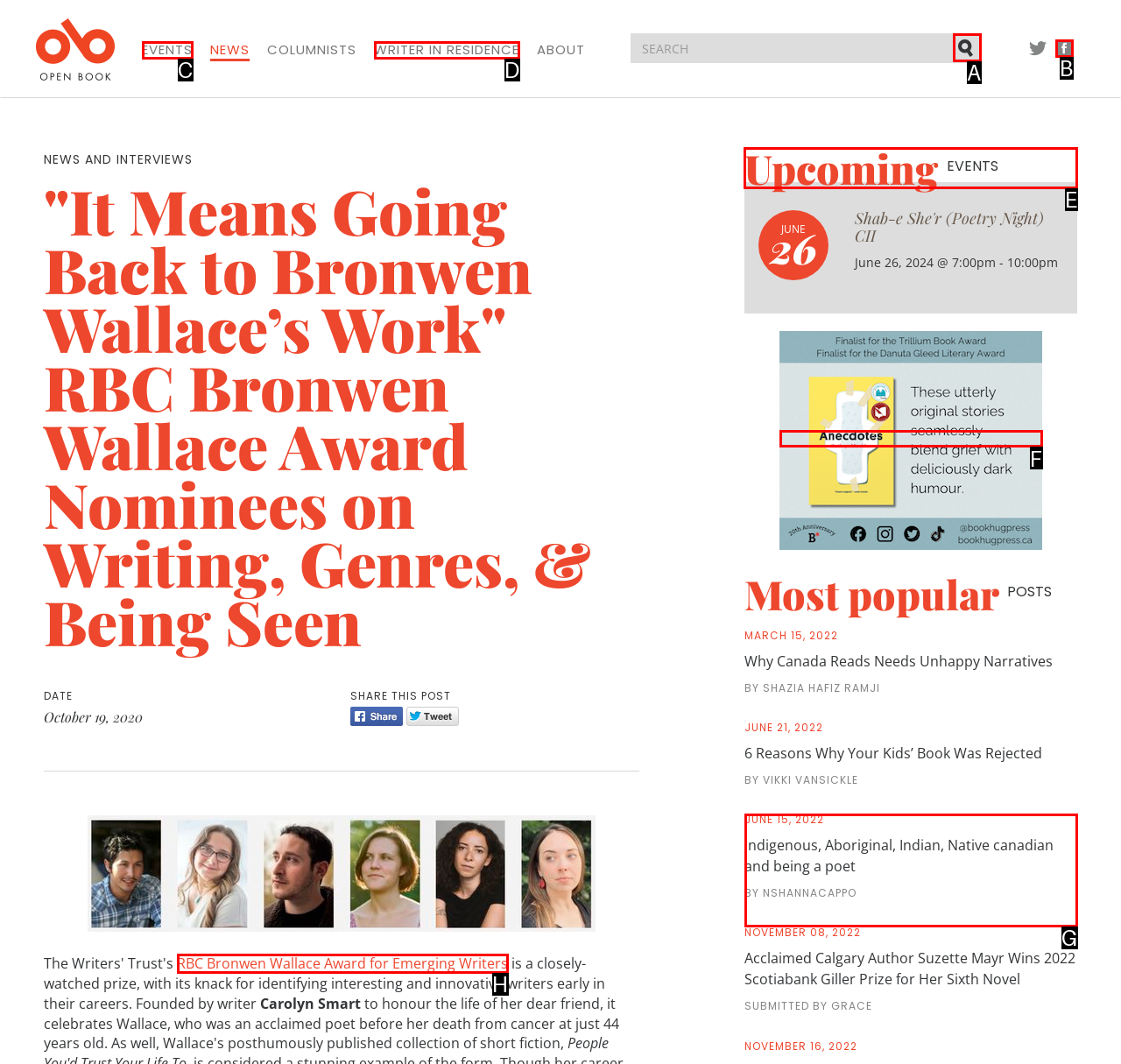Which HTML element should be clicked to complete the task: Check the upcoming events? Answer with the letter of the corresponding option.

E